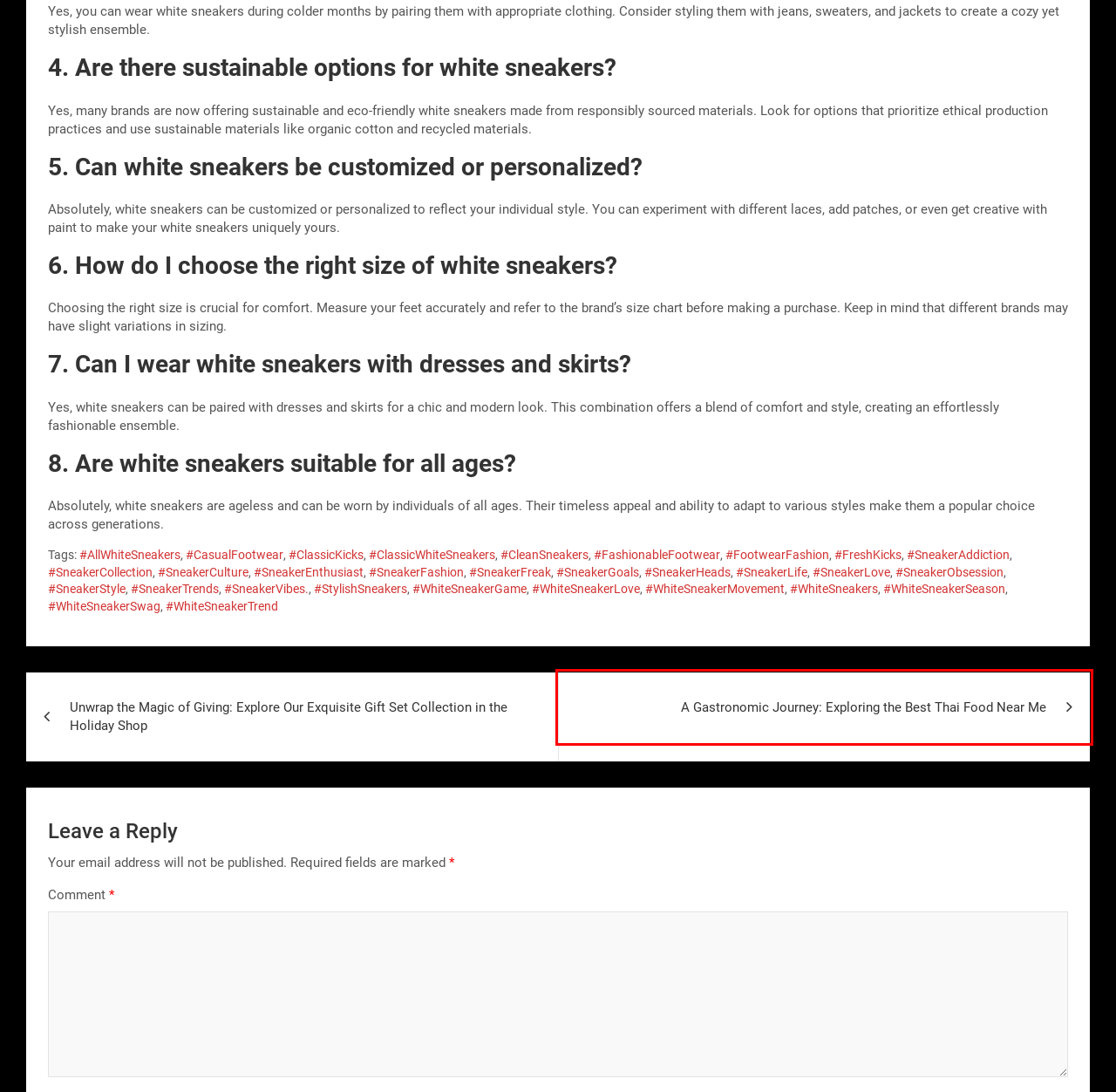You are provided with a screenshot of a webpage that includes a red rectangle bounding box. Please choose the most appropriate webpage description that matches the new webpage after clicking the element within the red bounding box. Here are the candidates:
A. A Gastronomic Journey: Exploring the Best Thai Food Near Me
B. #SneakerStyle |
C. #SneakerObsession |
D. #ClassicWhiteSneakers |
E. #FreshKicks |
F. #WhiteSneakers |
G. #SneakerVibes. |
H. #SneakerAddiction |

A